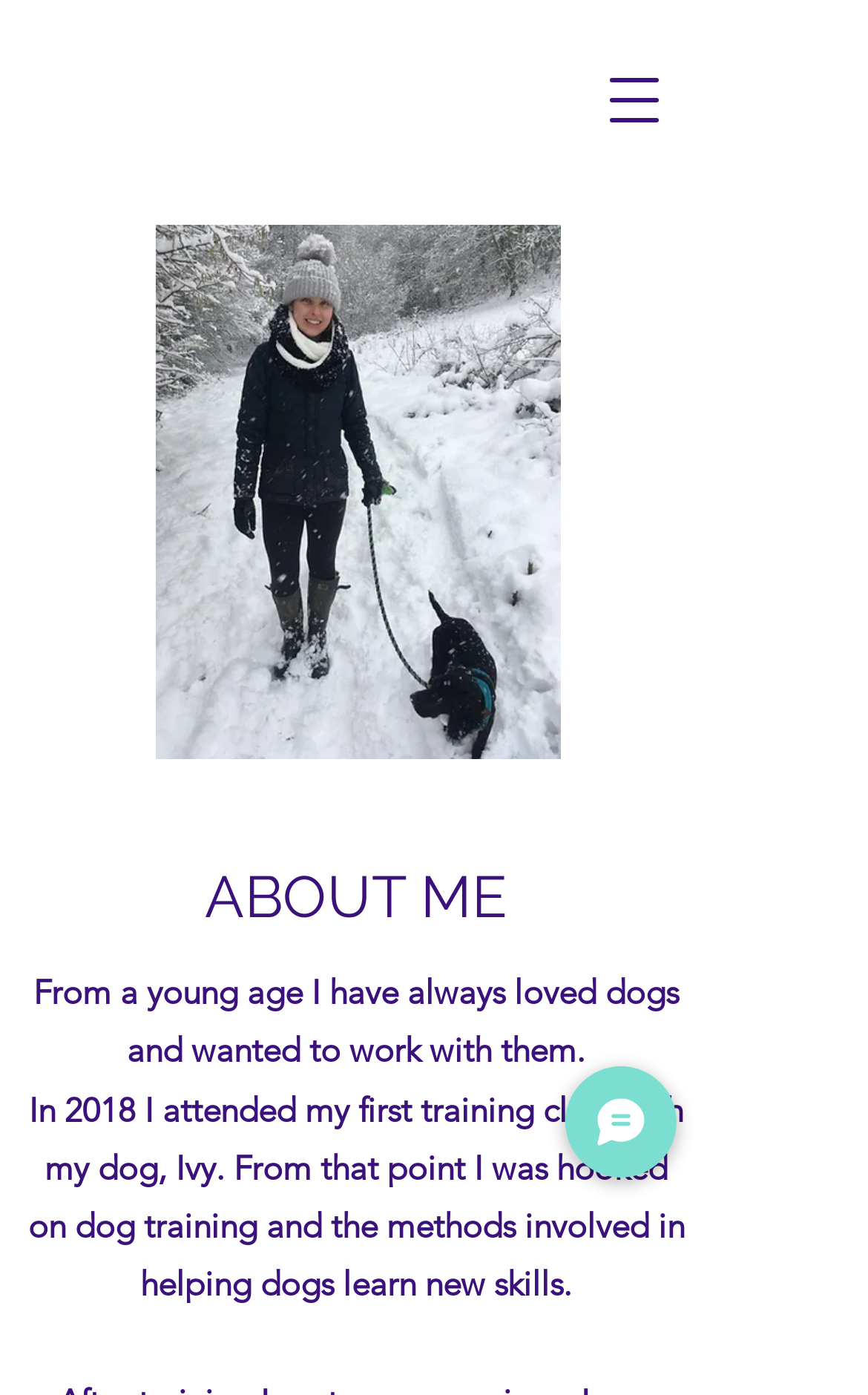Find the bounding box of the UI element described as follows: "aria-label="Open navigation menu"".

[0.679, 0.04, 0.782, 0.104]